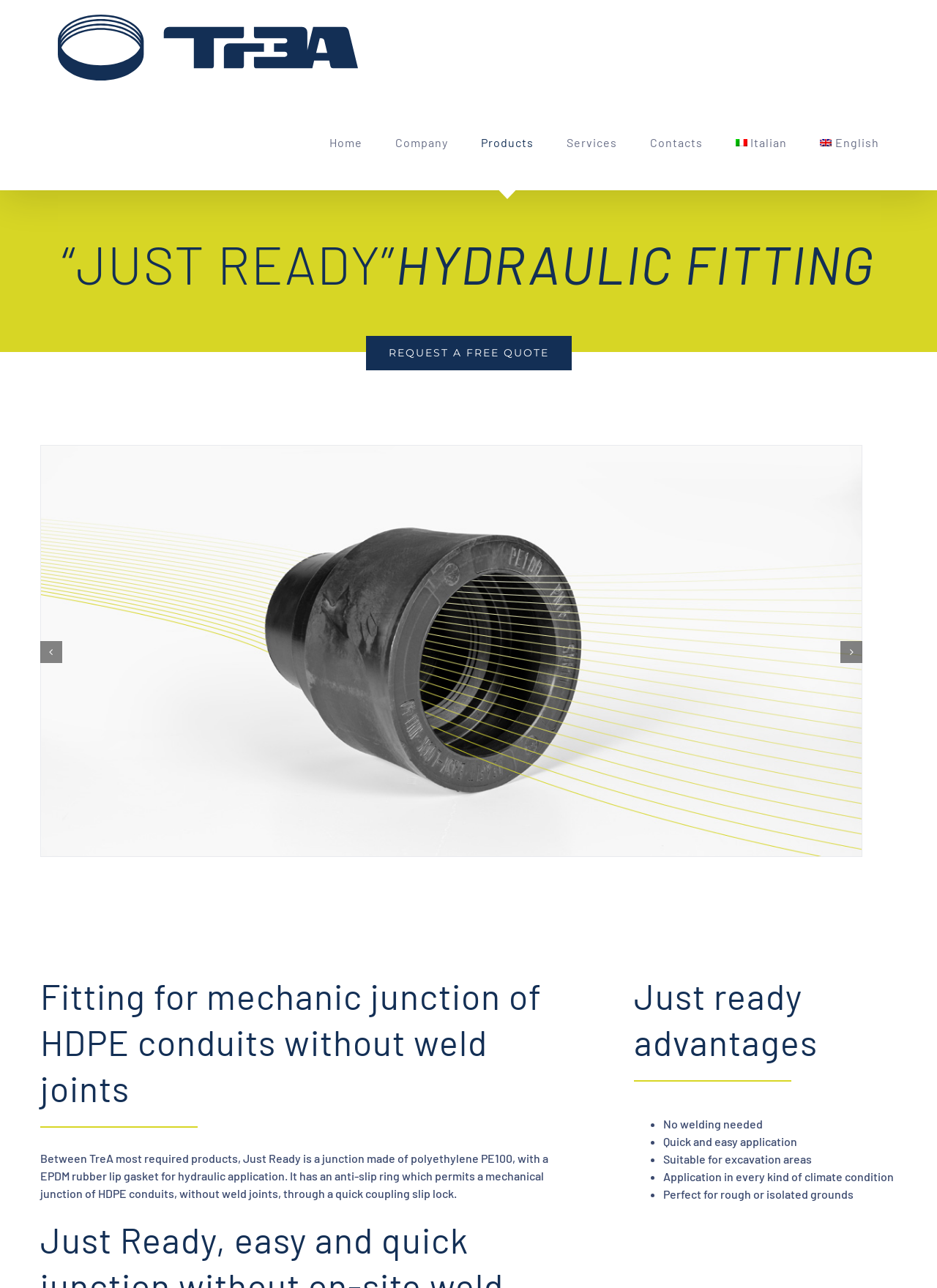Return the bounding box coordinates of the UI element that corresponds to this description: "Services". The coordinates must be given as four float numbers in the range of 0 and 1, [left, top, right, bottom].

[0.604, 0.074, 0.658, 0.148]